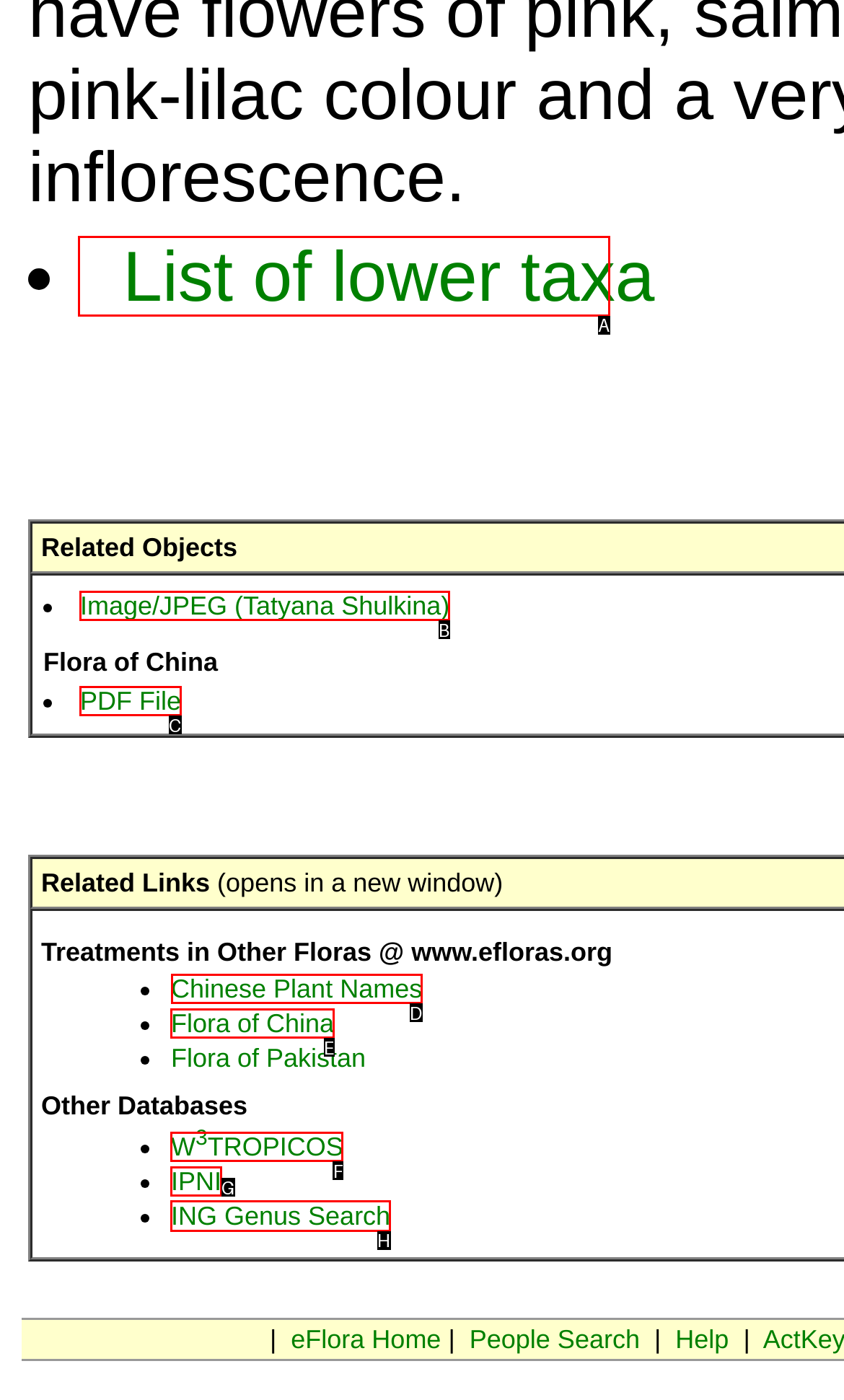Which lettered option should be clicked to achieve the task: Search Chinese plant names? Choose from the given choices.

D